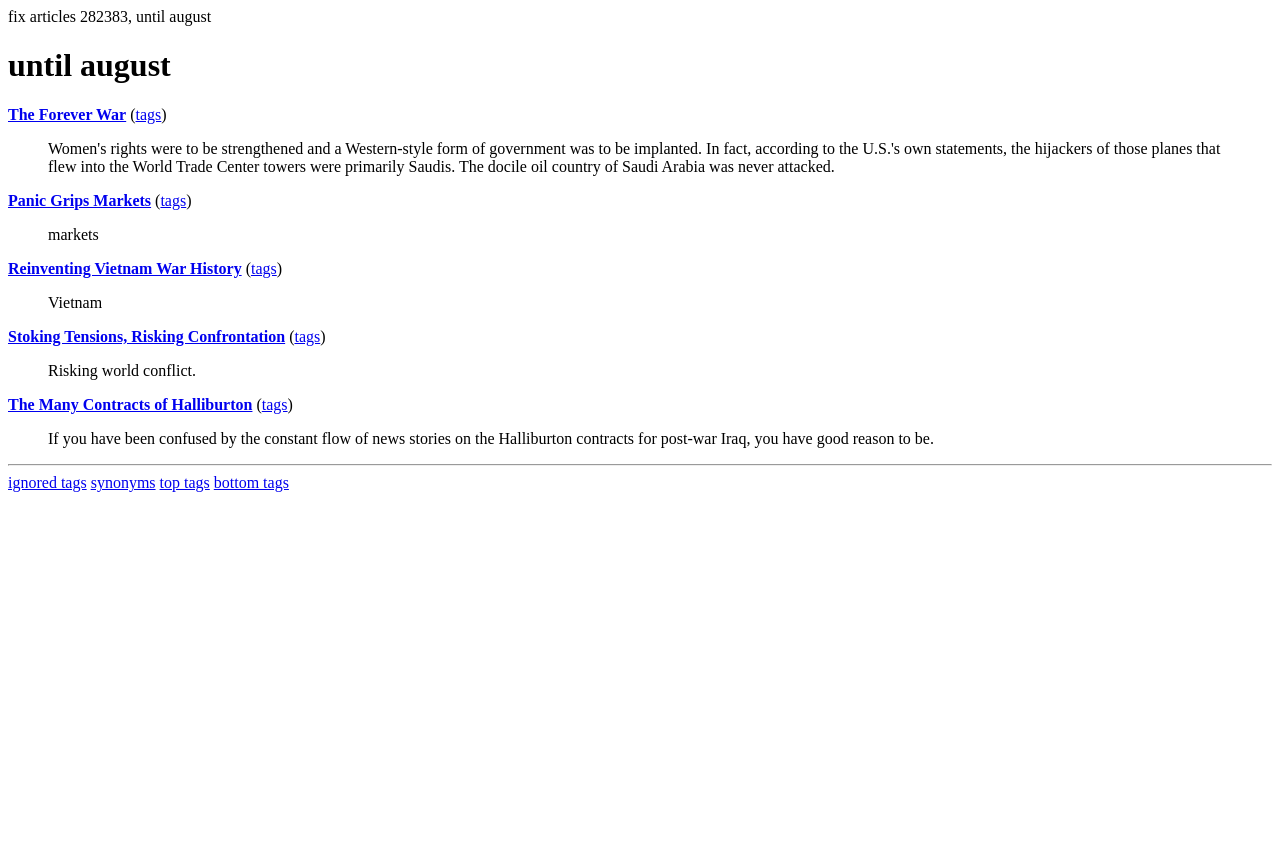What is the title of the first article? Examine the screenshot and reply using just one word or a brief phrase.

The Forever War